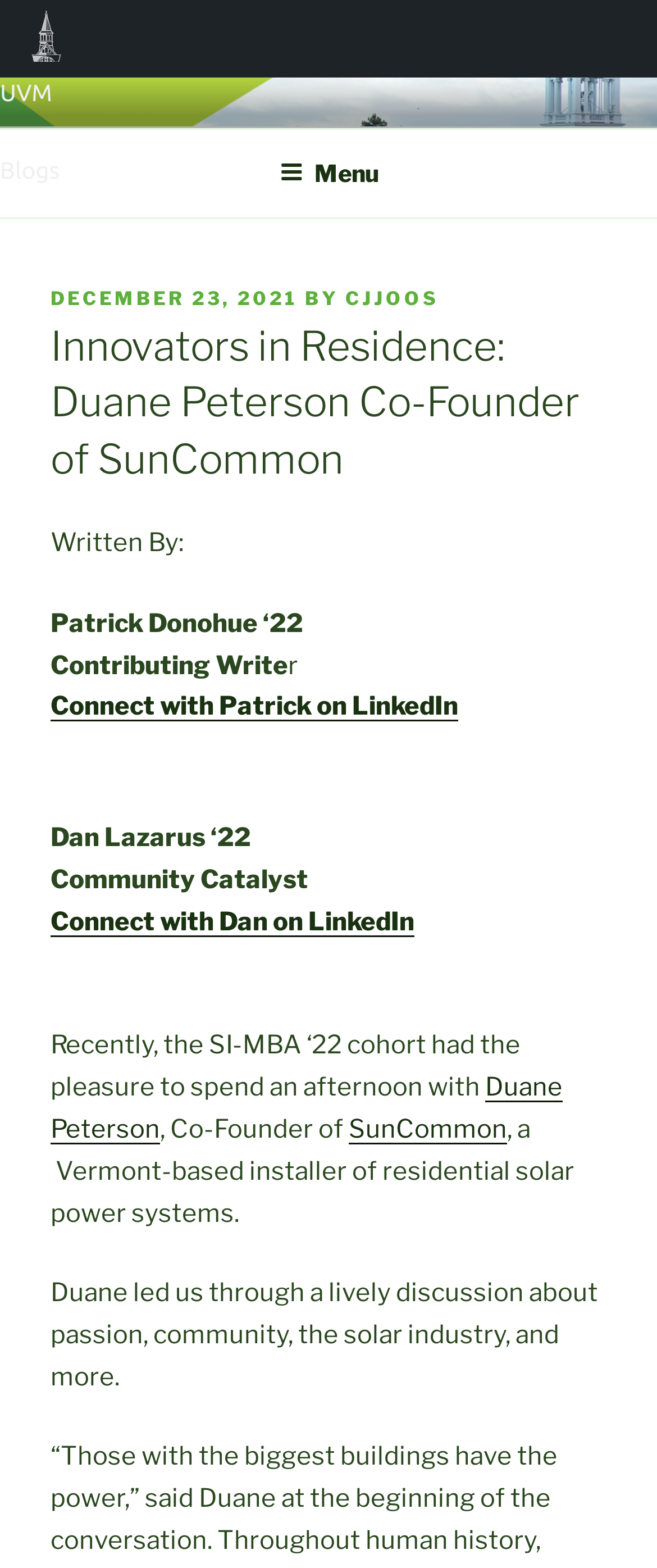Please provide the bounding box coordinates for the element that needs to be clicked to perform the instruction: "Open the menu". The coordinates must consist of four float numbers between 0 and 1, formatted as [left, top, right, bottom].

[0.388, 0.084, 0.612, 0.137]